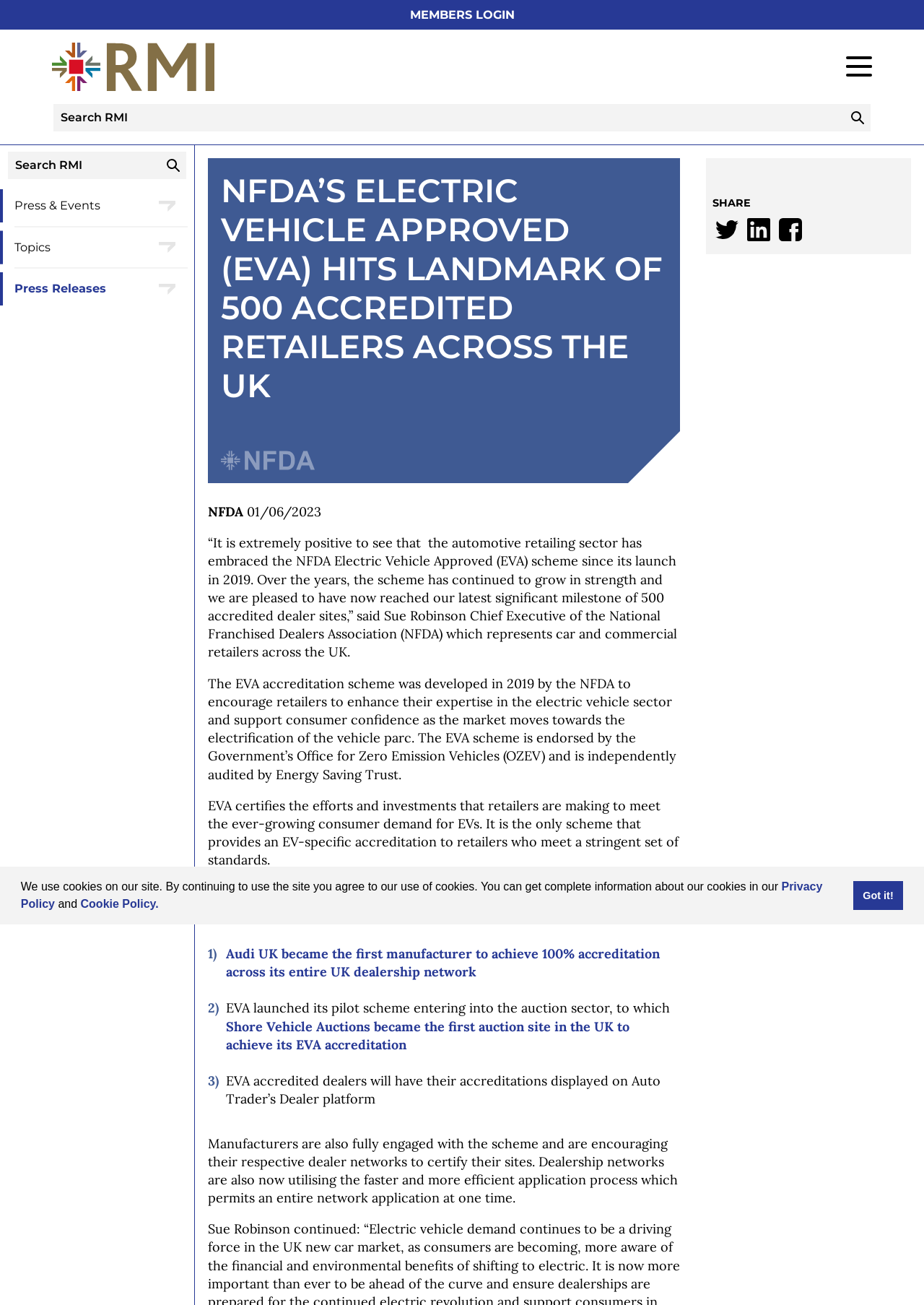Provide the bounding box coordinates for the specified HTML element described in this description: "Topics". The coordinates should be four float numbers ranging from 0 to 1, in the format [left, top, right, bottom].

[0.016, 0.174, 0.203, 0.205]